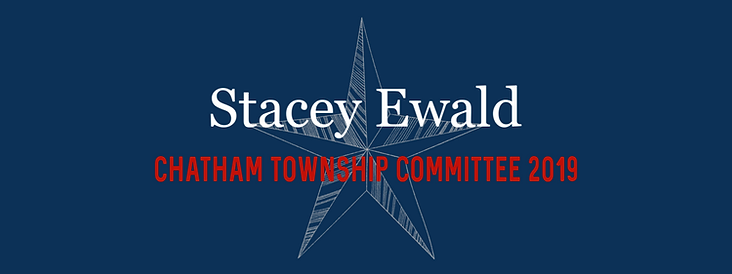Break down the image and provide a full description, noting any significant aspects.

The image showcases a campaign banner for Stacey Ewald, featuring a prominent star design against a deep blue background. The text "Stacey Ewald" is styled in elegant white font at the top, indicating her candidacy. Below, "CHATHAM TOWNSHIP COMMITTEE 2019" is displayed in bold red letters, emphasizing the election context. The overall design combines elements of simplicity and modernity, conveying a strong sense of professionalism and commitment to the community. This banner is associated with Ewald's campaign efforts for the Chatham Township Committee in the year 2019.